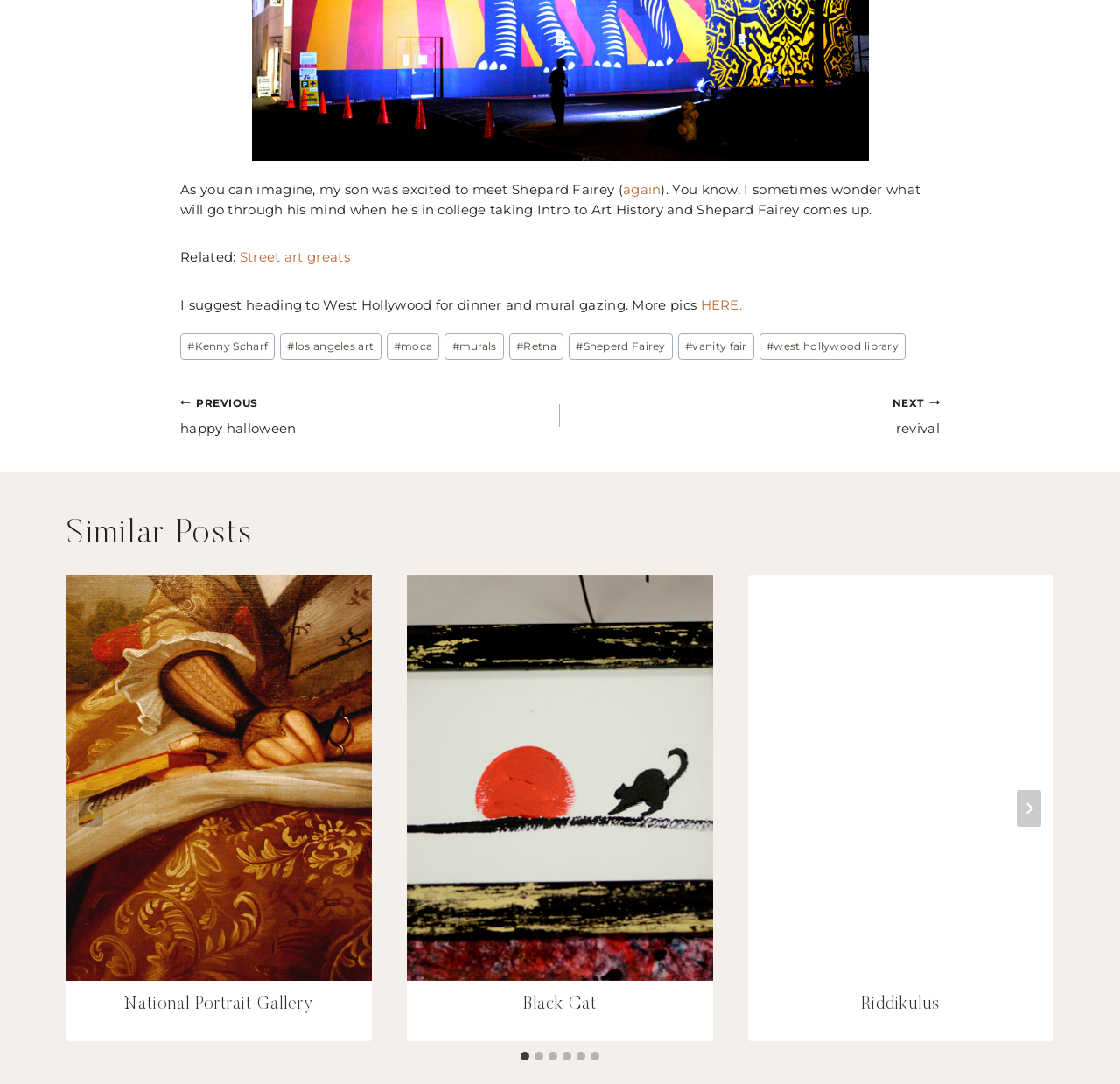What is the name of the artist mentioned in the first paragraph?
Offer a detailed and full explanation in response to the question.

The first paragraph mentions 'my son was excited to meet Shepard Fairey', so the answer is Shepard Fairey.